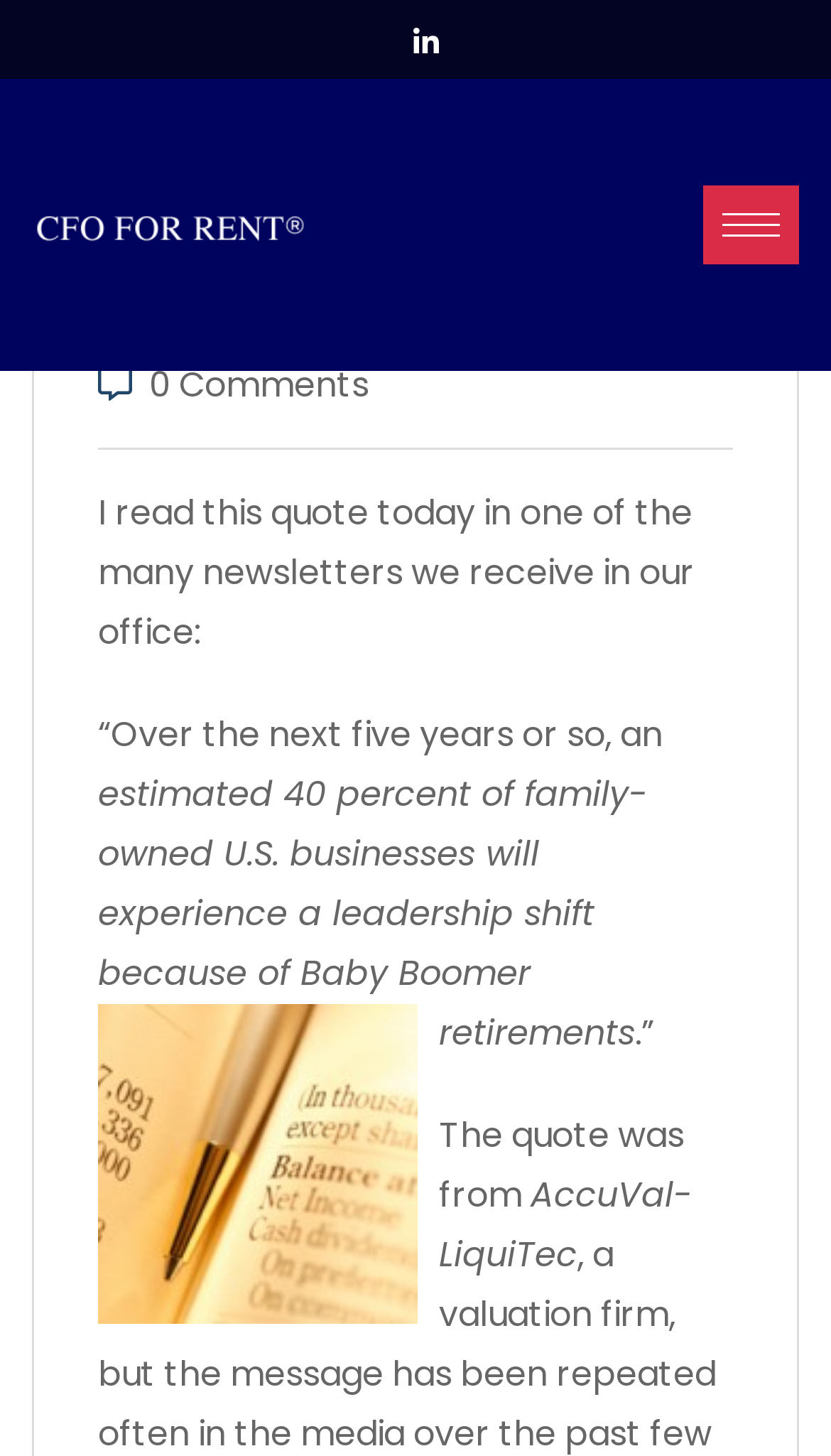What is the company mentioned in the article?
Your answer should be a single word or phrase derived from the screenshot.

AccuVal-LiquiTec